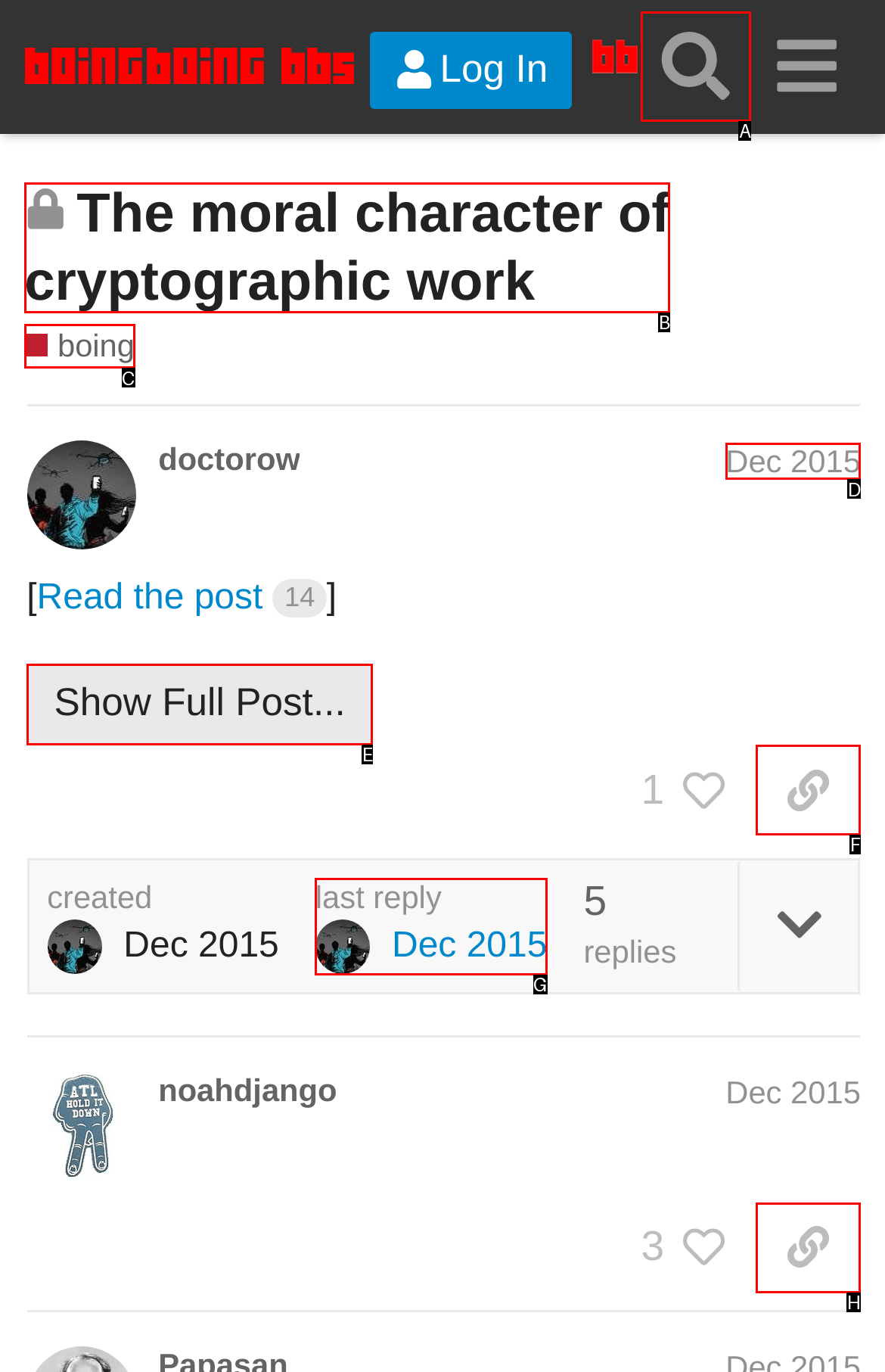Tell me the letter of the correct UI element to click for this instruction: Show full post. Answer with the letter only.

E